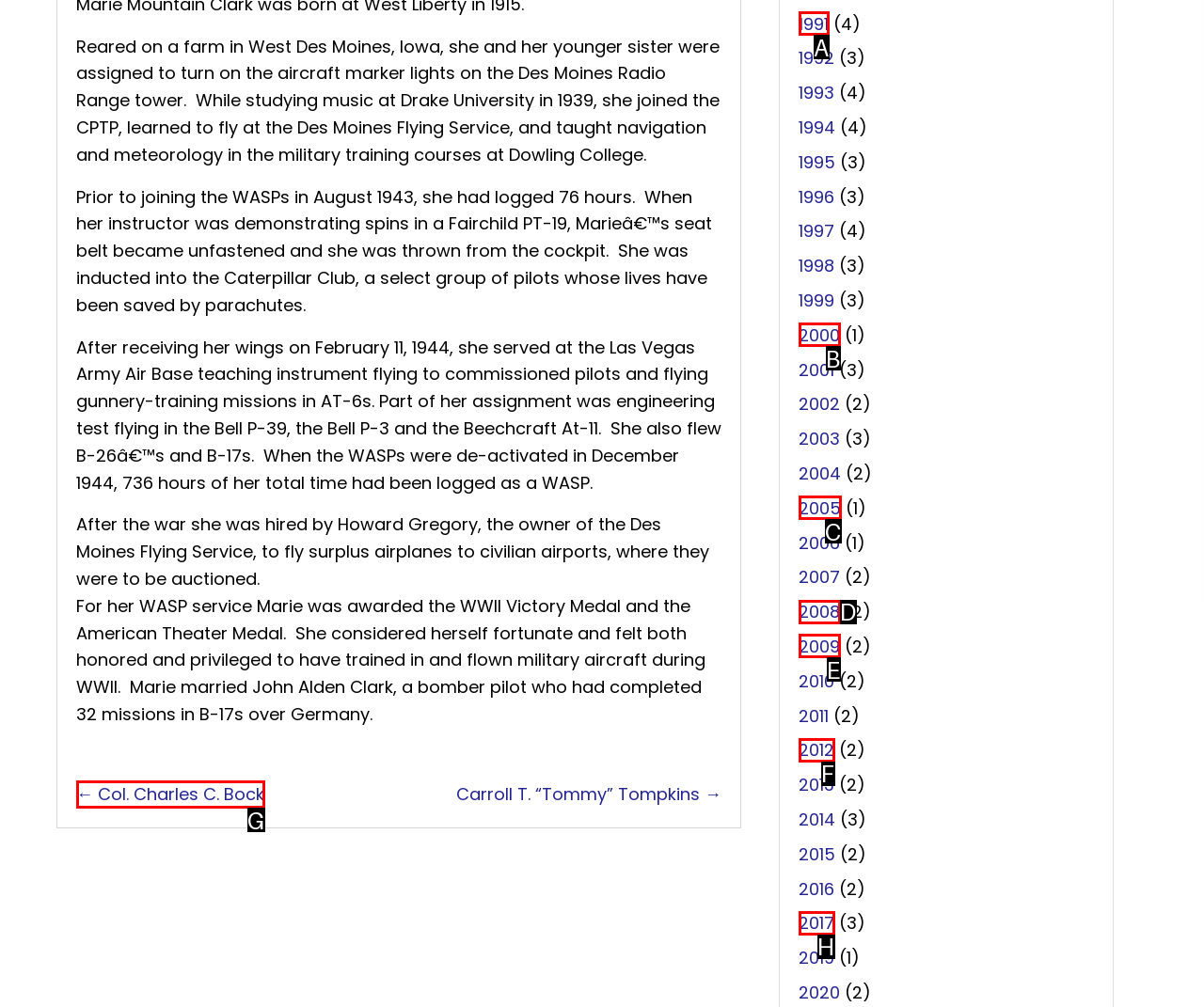Assess the description: ← Col. Charles C. Bock and select the option that matches. Provide the letter of the chosen option directly from the given choices.

G